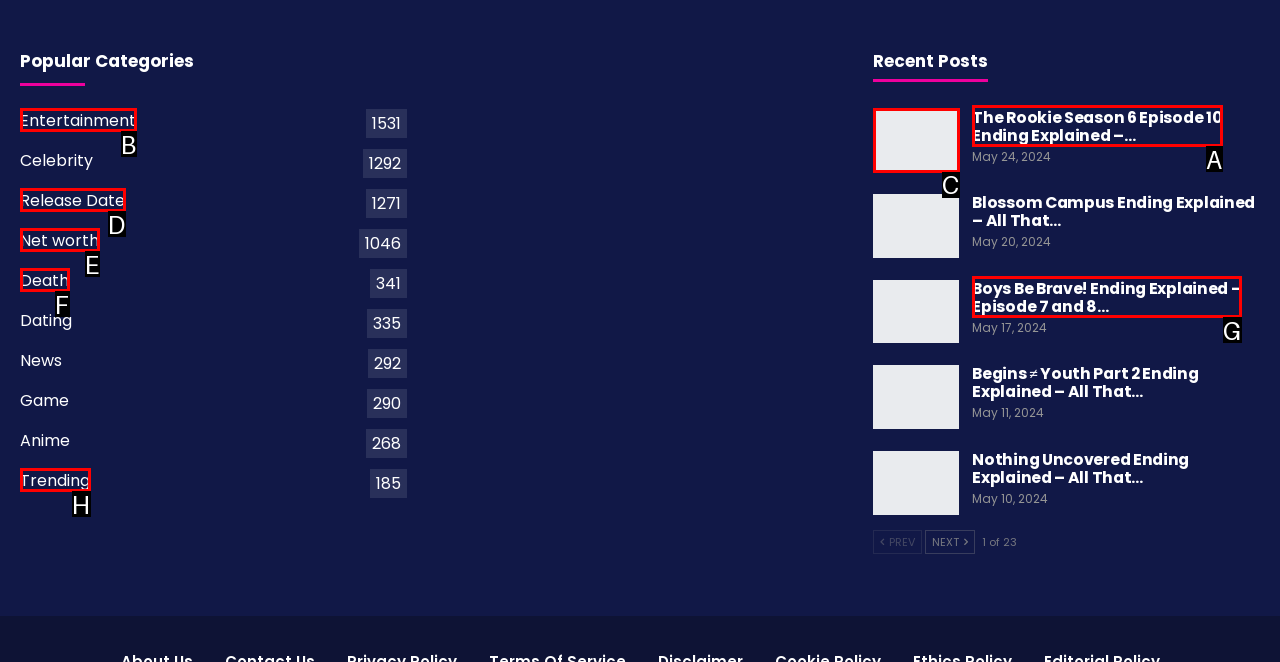Given the description: Net worth1046, determine the corresponding lettered UI element.
Answer with the letter of the selected option.

E